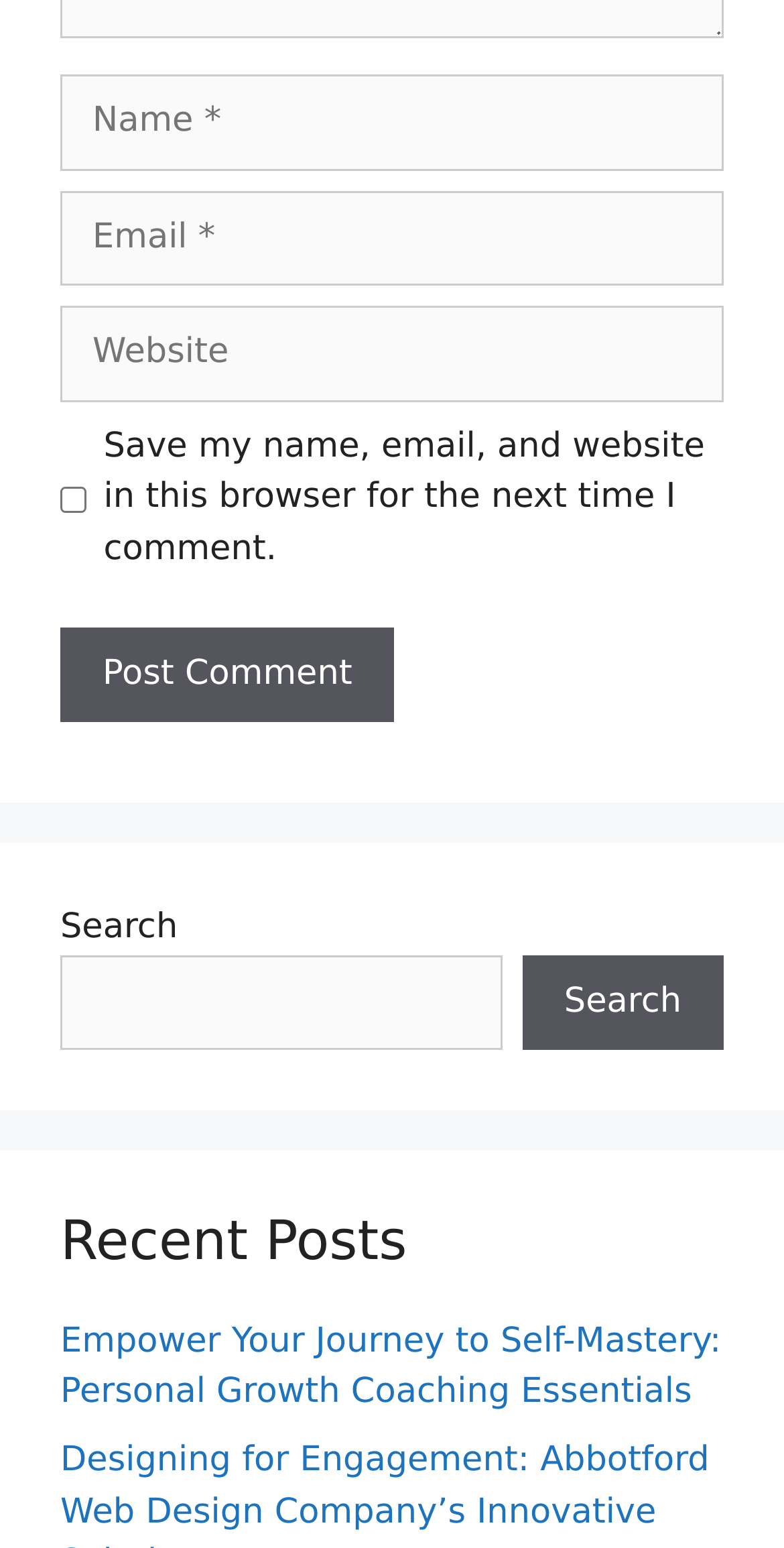Using the format (top-left x, top-left y, bottom-right x, bottom-right y), provide the bounding box coordinates for the described UI element. All values should be floating point numbers between 0 and 1: parent_node: Comment name="url" placeholder="Website"

[0.077, 0.198, 0.923, 0.26]